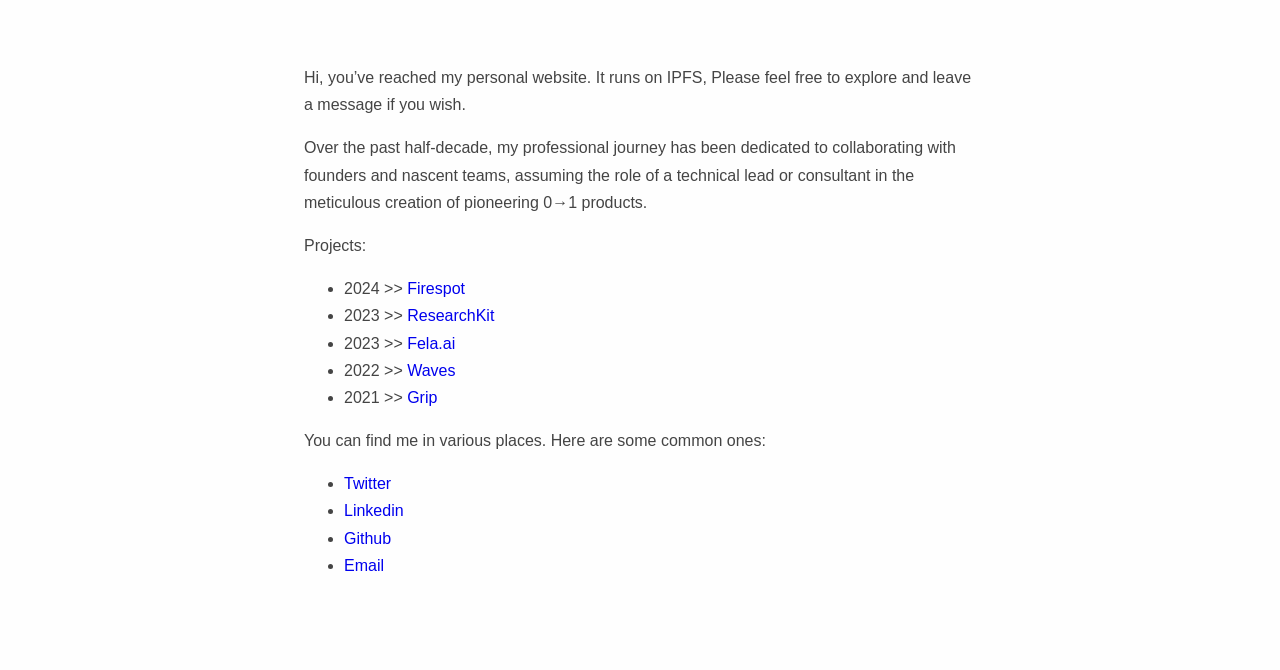Can you provide the bounding box coordinates for the element that should be clicked to implement the instruction: "explore ResearchKit"?

[0.318, 0.459, 0.386, 0.484]